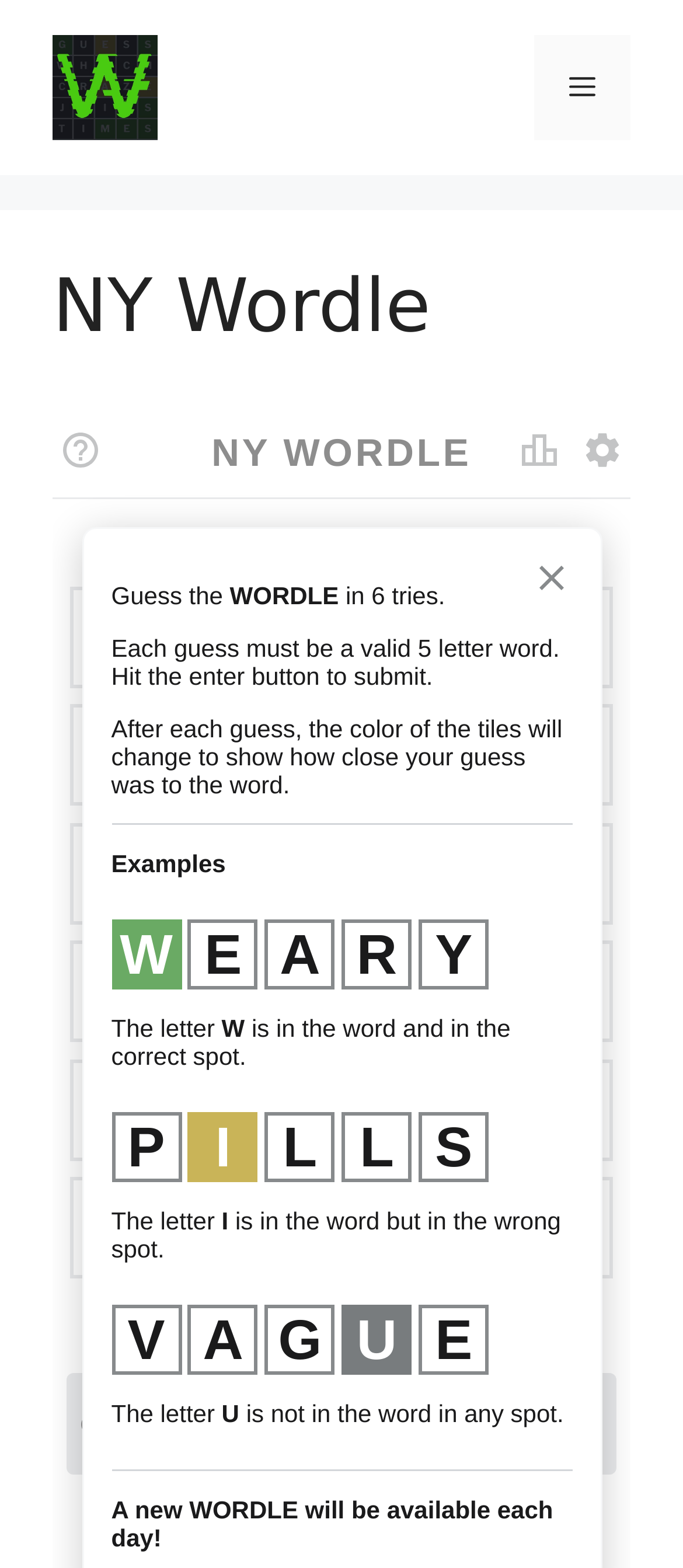Respond to the question below with a single word or phrase:
How many navigation items are available on the mobile menu?

Unknown